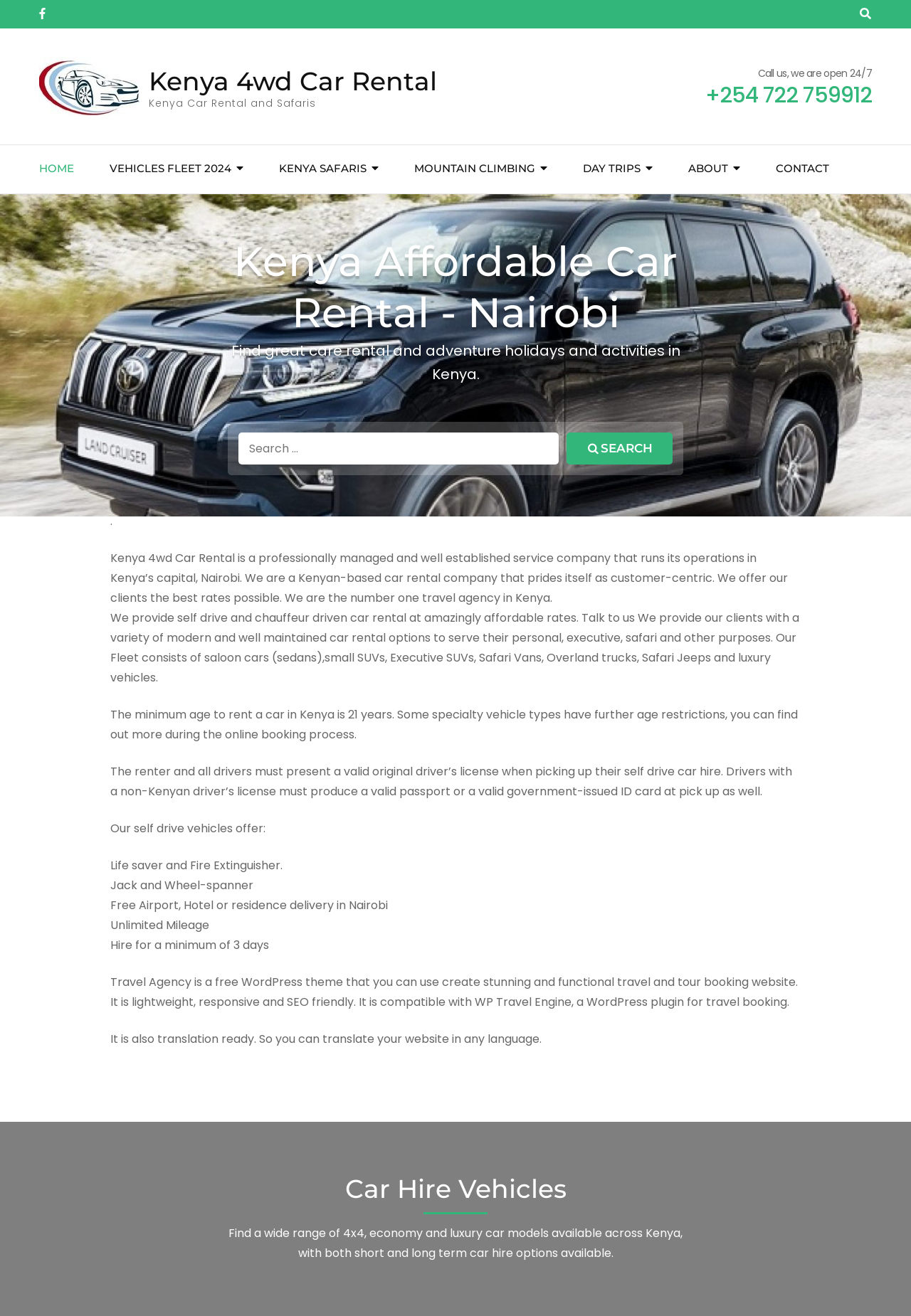Using floating point numbers between 0 and 1, provide the bounding box coordinates in the format (top-left x, top-left y, bottom-right x, bottom-right y). Locate the UI element described here: parent_node: Kenya 4wd Car Rental

[0.043, 0.043, 0.153, 0.088]